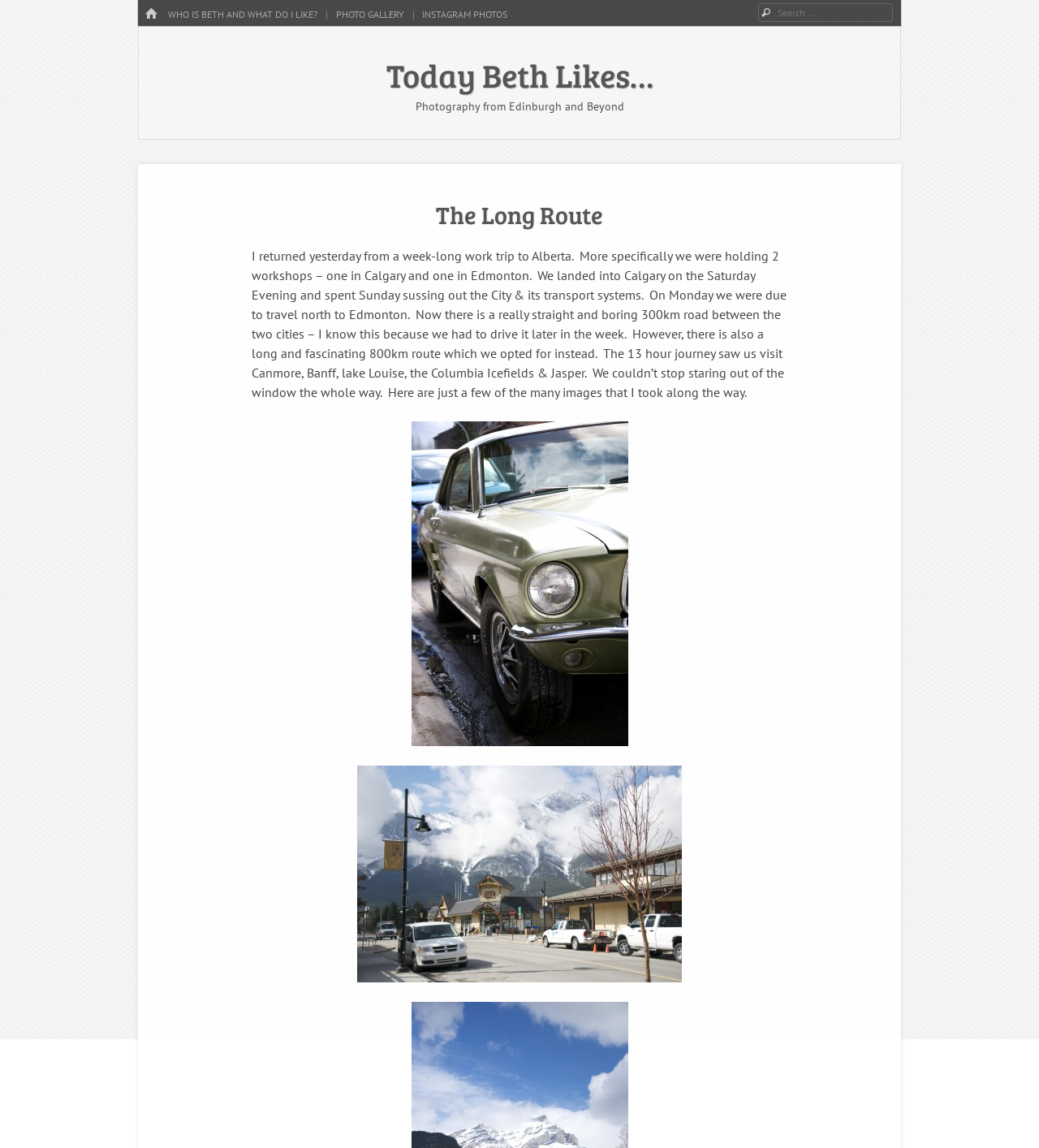Write an extensive caption that covers every aspect of the webpage.

The webpage is a personal blog titled "The Long Route – Today Beth Likes…" with a focus on photography and travel. At the top left corner, there is a navigation menu with links to "HOME", "Menu", and "SKIP TO CONTENT". To the right of these links, there are additional links to "WHO IS BETH AND WHAT DO I LIKE?", "PHOTO GALLERY", and "INSTAGRAM PHOTOS". A search bar is located at the top right corner, with a text box and a "Search" label.

Below the navigation menu, there is a heading that reads "Today Beth Likes…" followed by another heading that says "Photography from Edinburgh and Beyond". The main content of the page is a blog post titled "The Long Route", which describes a week-long work trip to Alberta, Canada. The post includes a detailed account of the author's journey, including their travel route and experiences.

The blog post is accompanied by two images, one located below the text and another below that. The images are likely related to the author's travel experiences, but their specific content is not described. Overall, the webpage has a simple and clean layout, with a focus on the blog post and accompanying images.